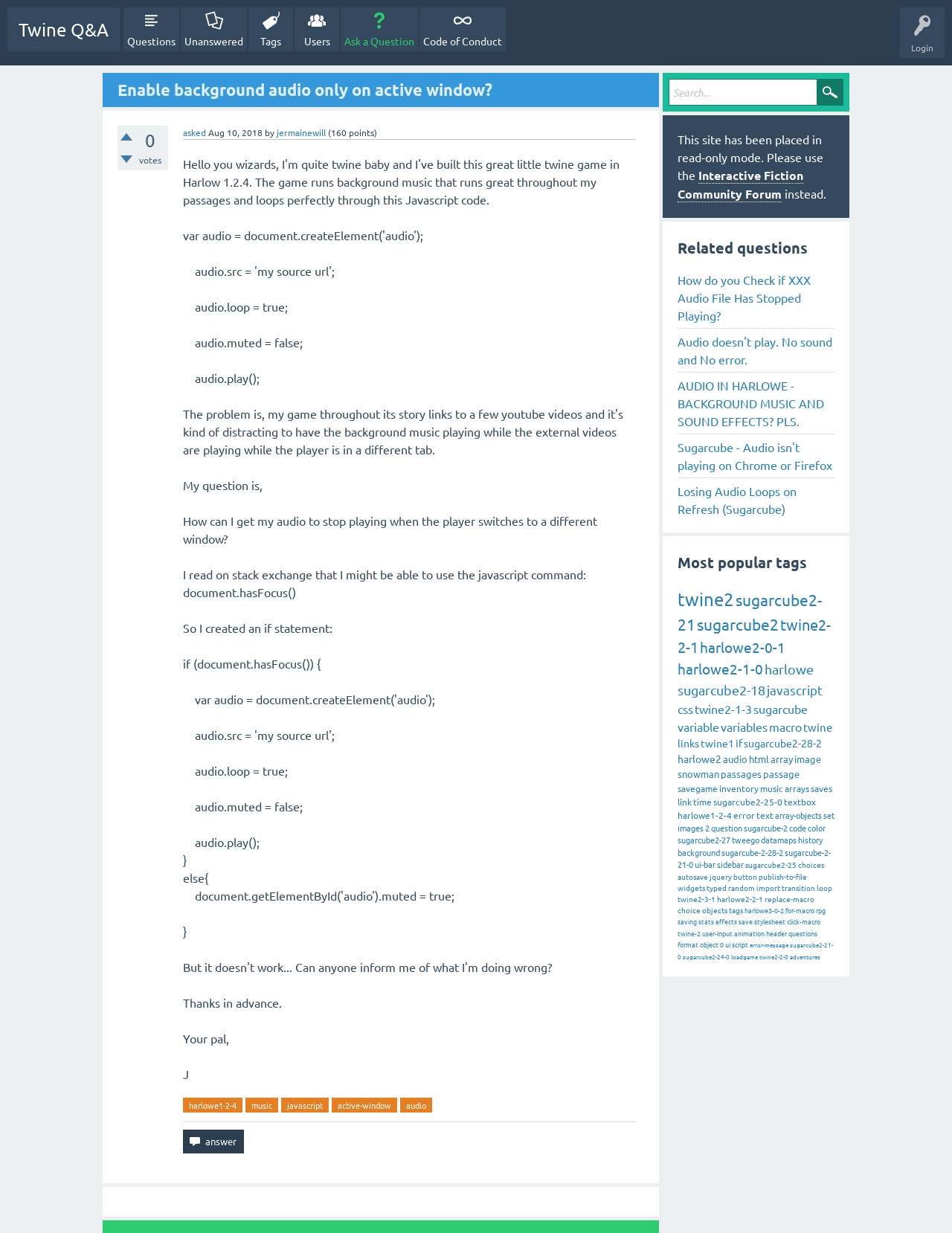Create an elaborate caption that covers all aspects of the webpage.

This webpage is a question and answer forum, specifically a Twine Q&A page. At the top, there is a navigation bar with links to "Login", "Questions", "Unanswered", "Tags", "Users", "Ask a Question", and "Code of Conduct". Below the navigation bar, there is a heading that reads "Enable background audio only on active window?".

To the right of the heading, there are two buttons, "+" and "-", and a text that displays the number of votes, which is 0. Below this, there is information about the question, including the time it was asked, the user who asked it, and their points.

The main content of the page is the question itself, which is a block of text that asks how to stop audio from playing when the player switches to a different window. The question includes code snippets and explanations of what the user has tried so far.

Below the question, there are links to related tags, including "harlowe1-2-4", "music", "javascript", "active-window", and "audio". There is also a button to answer the question.

On the right side of the page, there is a search bar with a button to search. Below the search bar, there is a notice that the site has been placed in read-only mode and a link to the Interactive Fiction Community Forum.

Further down, there are headings for "Related questions" and "Most popular tags", with links to other questions and tags, respectively.